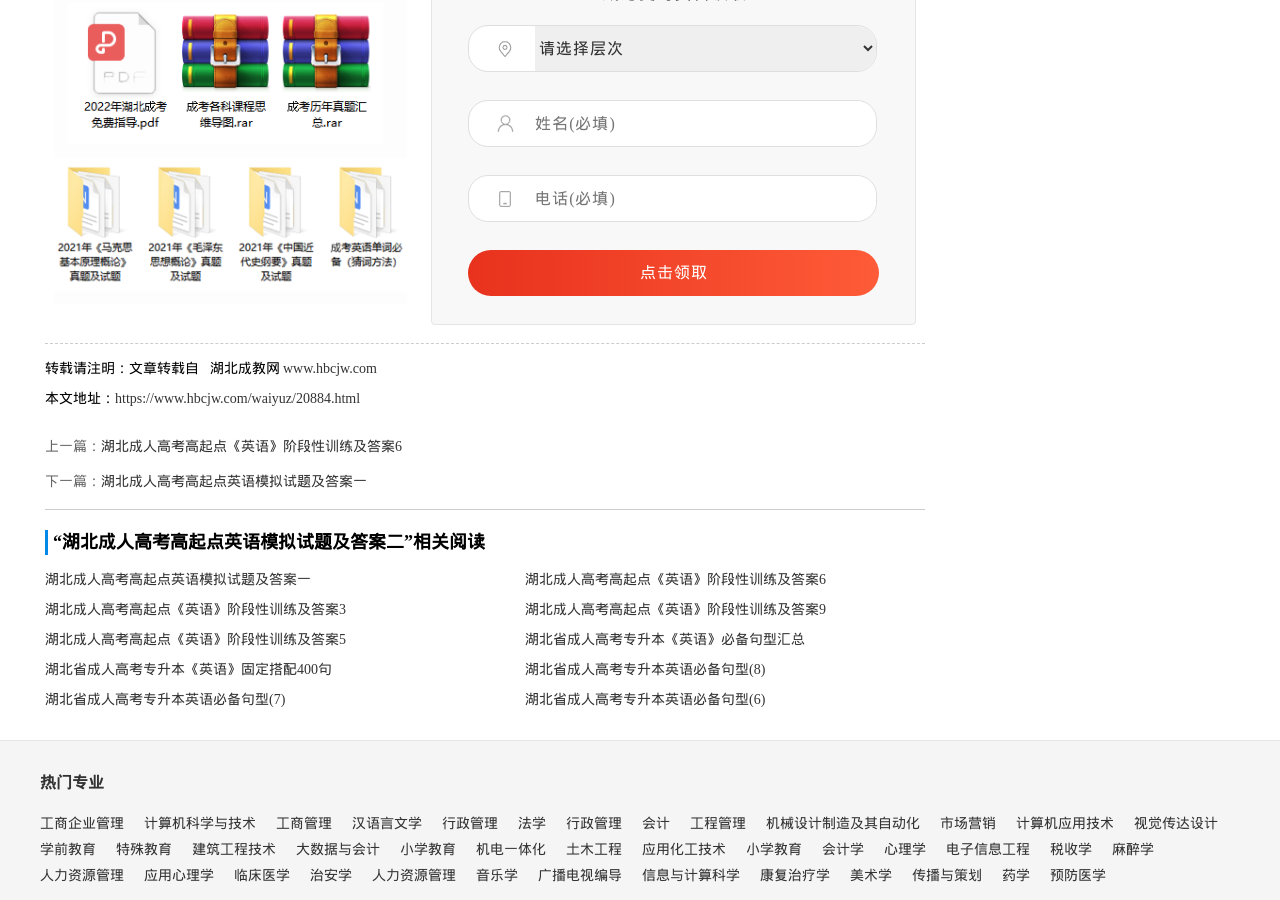Identify the bounding box coordinates of the clickable section necessary to follow the following instruction: "Click to receive". The coordinates should be presented as four float numbers from 0 to 1, i.e., [left, top, right, bottom].

[0.366, 0.278, 0.687, 0.329]